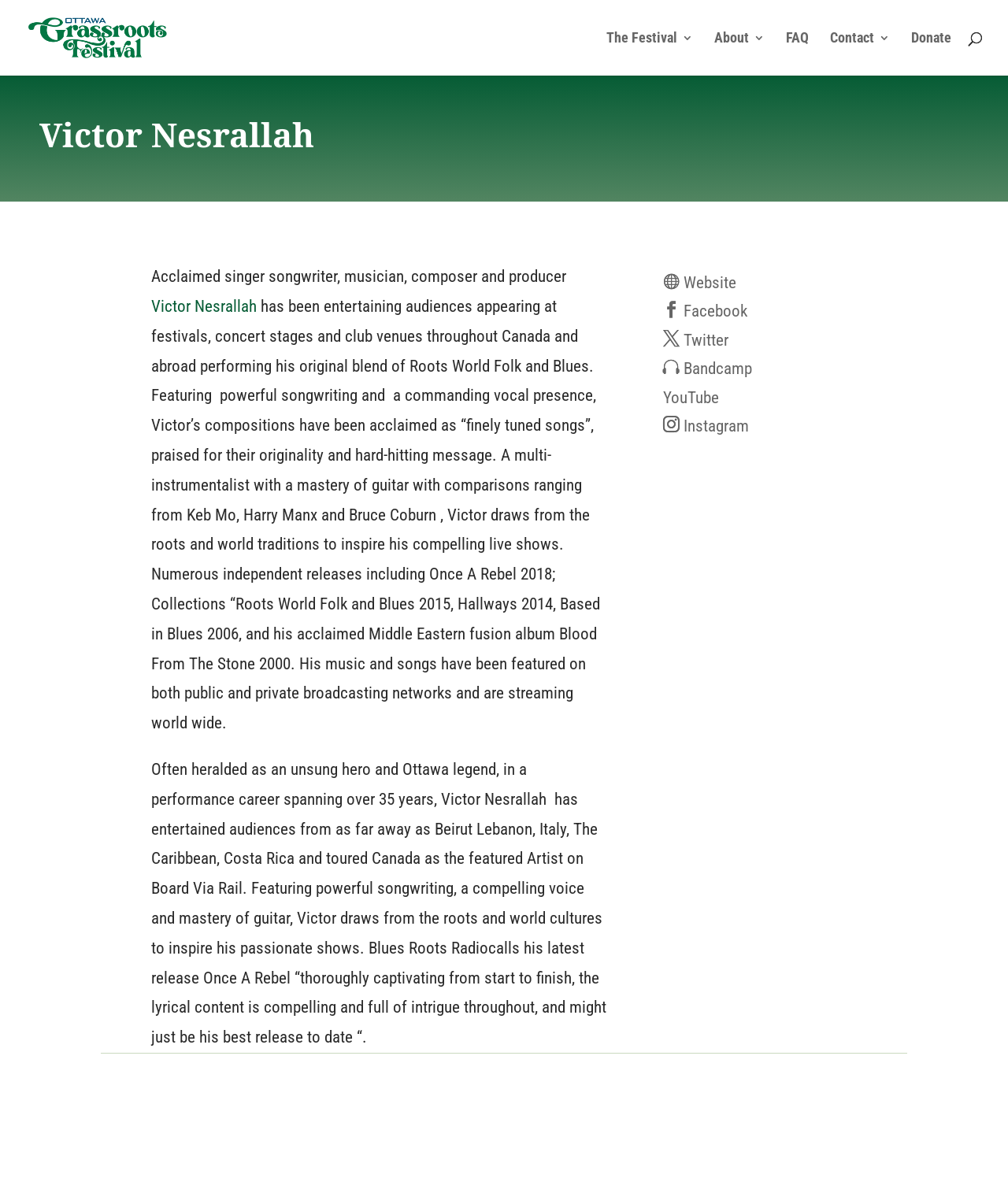Using a single word or phrase, answer the following question: 
What type of music does Victor Nesrallah play?

Roots World Folk and Blues